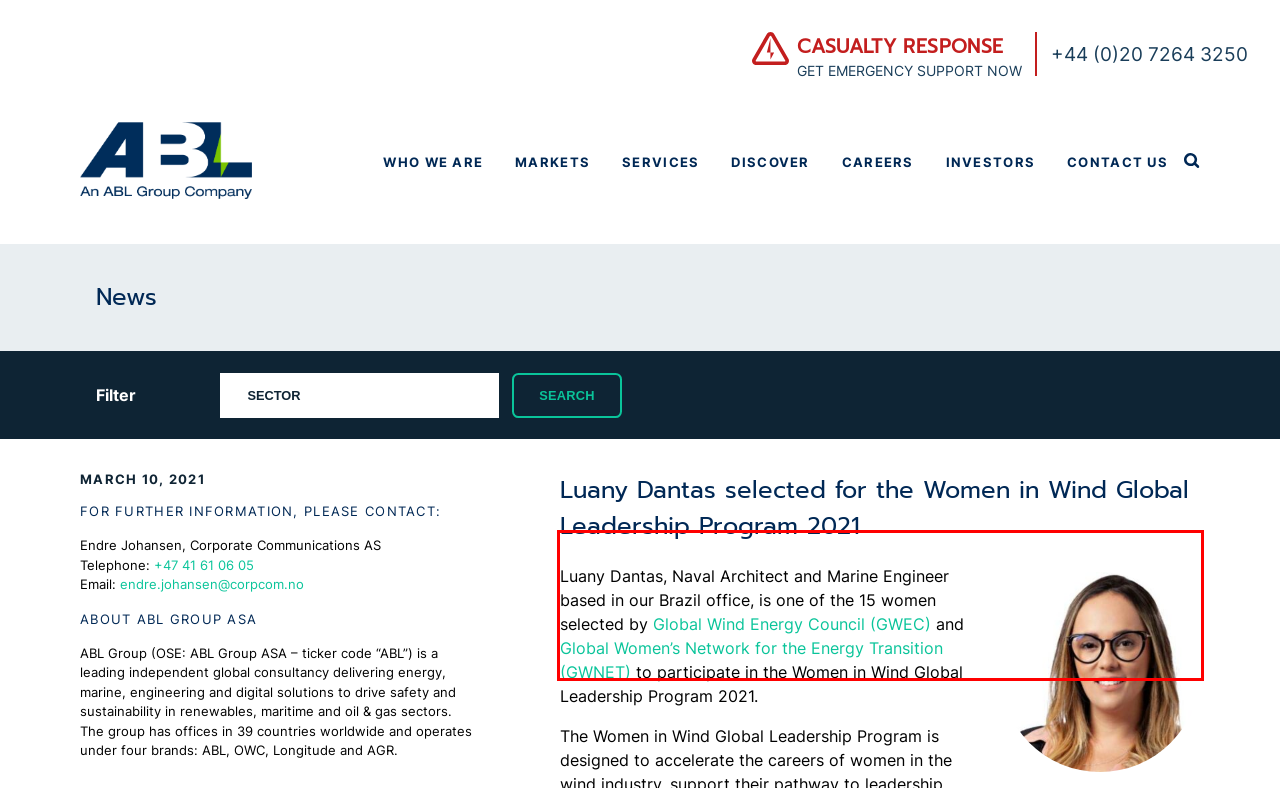Please identify and extract the text content from the UI element encased in a red bounding box on the provided webpage screenshot.

Luany Dantas, Naval Architect and Marine Engineer based in our Brazil office, is one of the 15 women selected by Global Wind Energy Council (GWEC) and Global Women’s Network for the Energy Transition (GWNET) to participate in the Women in Wind Global Leadership Program 2021.